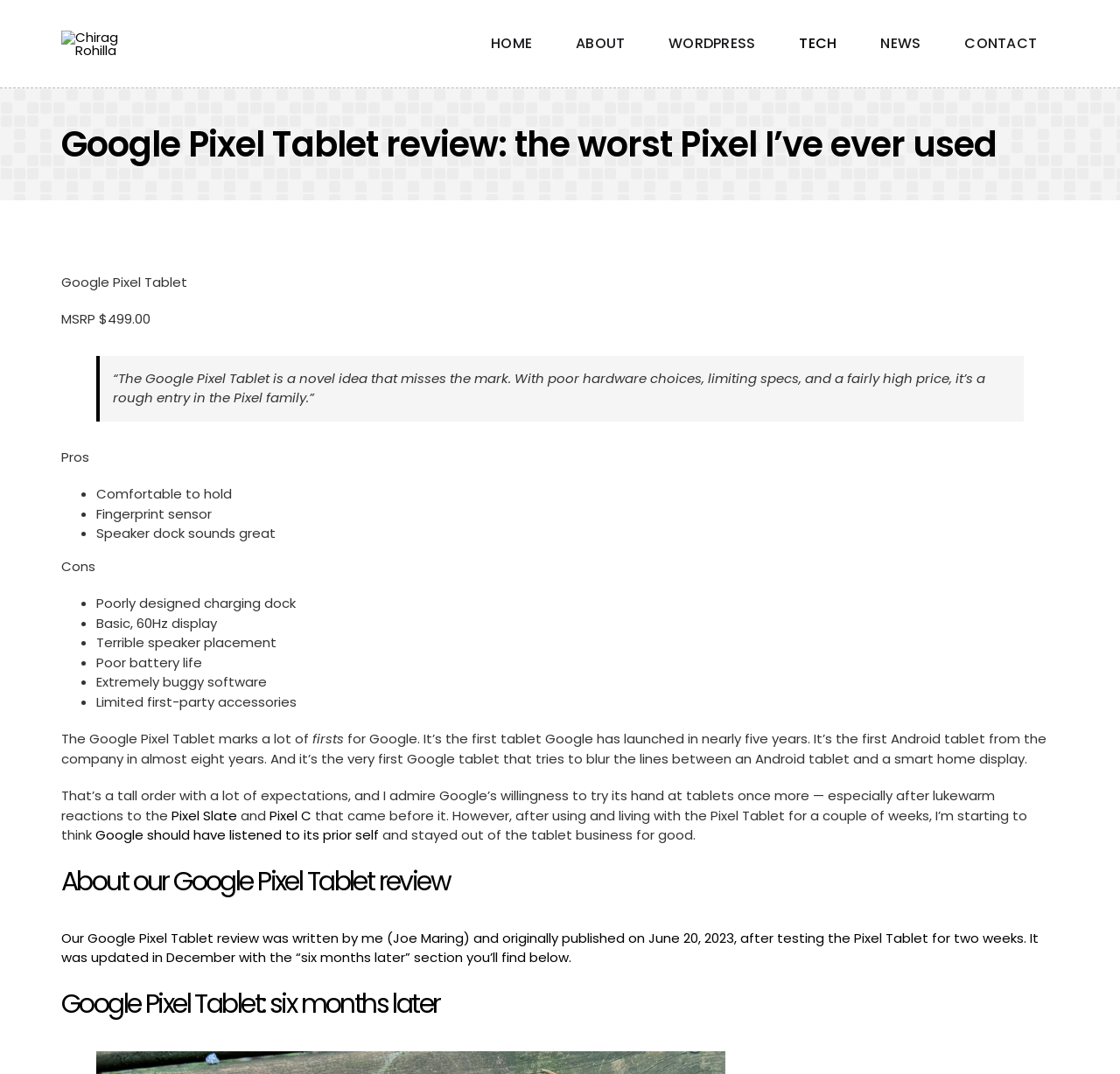Answer the question using only a single word or phrase: 
What is the price of the Google Pixel Tablet?

$499.00